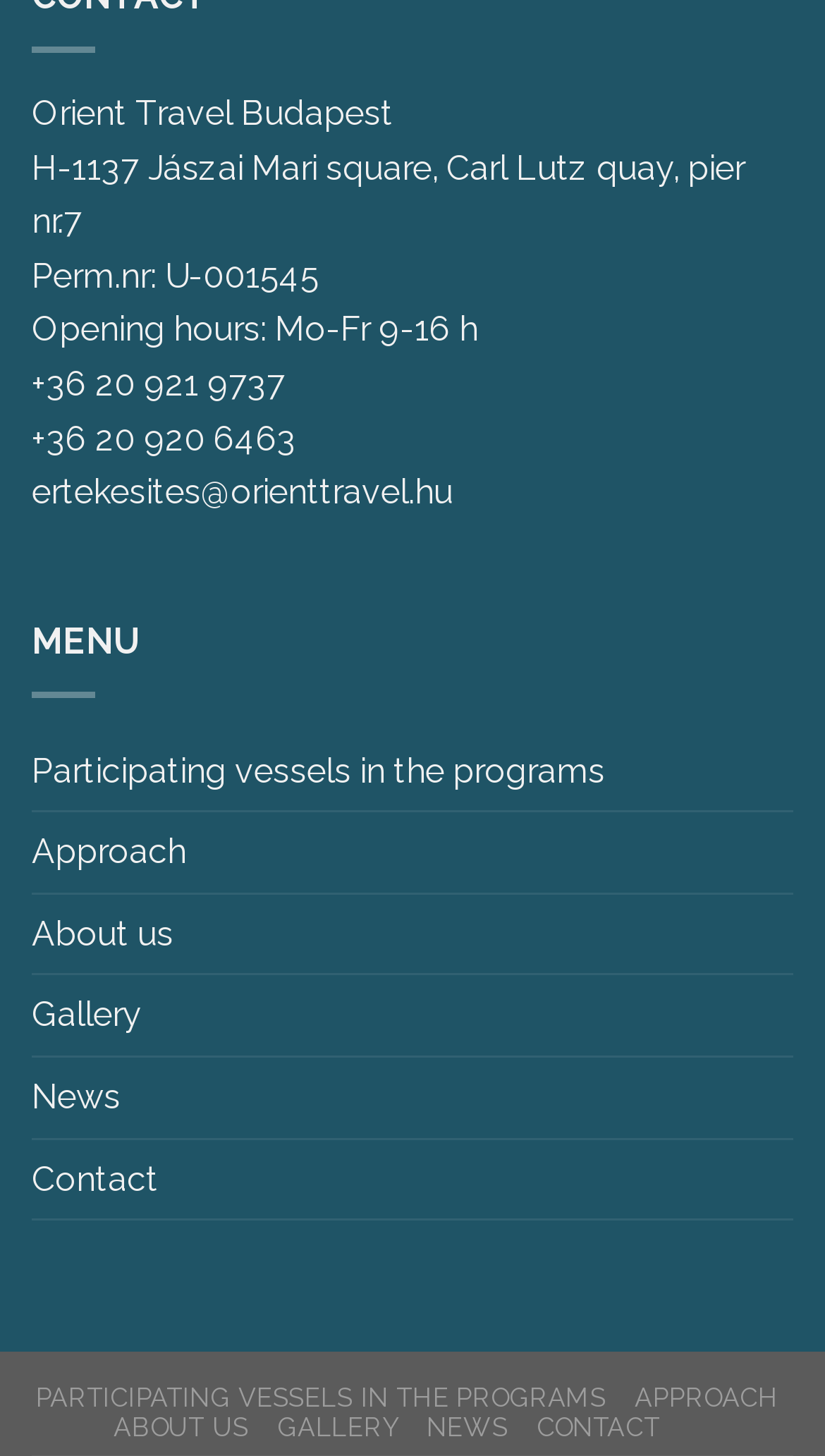Please identify the bounding box coordinates of where to click in order to follow the instruction: "Contact Orient Travel Budapest".

[0.038, 0.782, 0.192, 0.837]